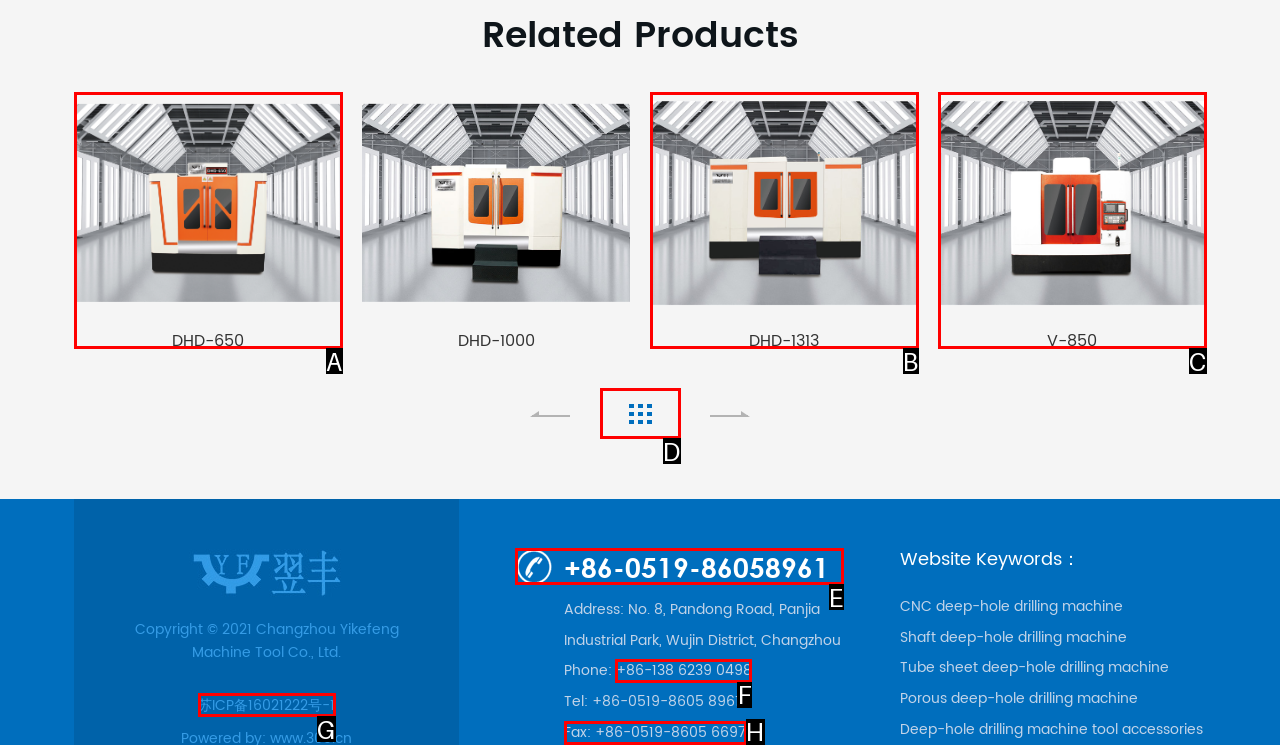Select the appropriate bounding box to fulfill the task: Check the fax number of the company Respond with the corresponding letter from the choices provided.

H